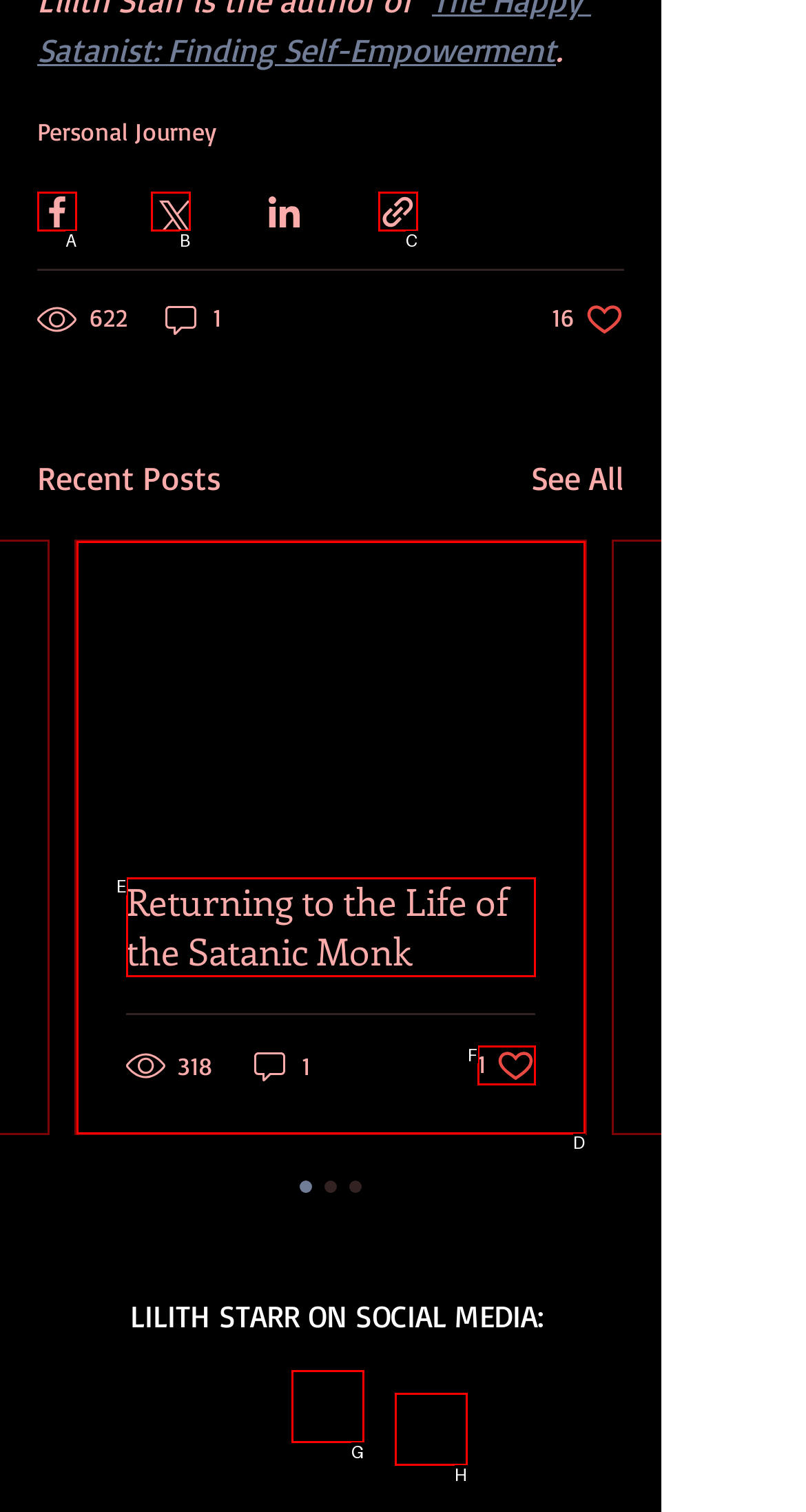Identify the letter of the UI element that corresponds to: aria-label="Share via Facebook"
Respond with the letter of the option directly.

A